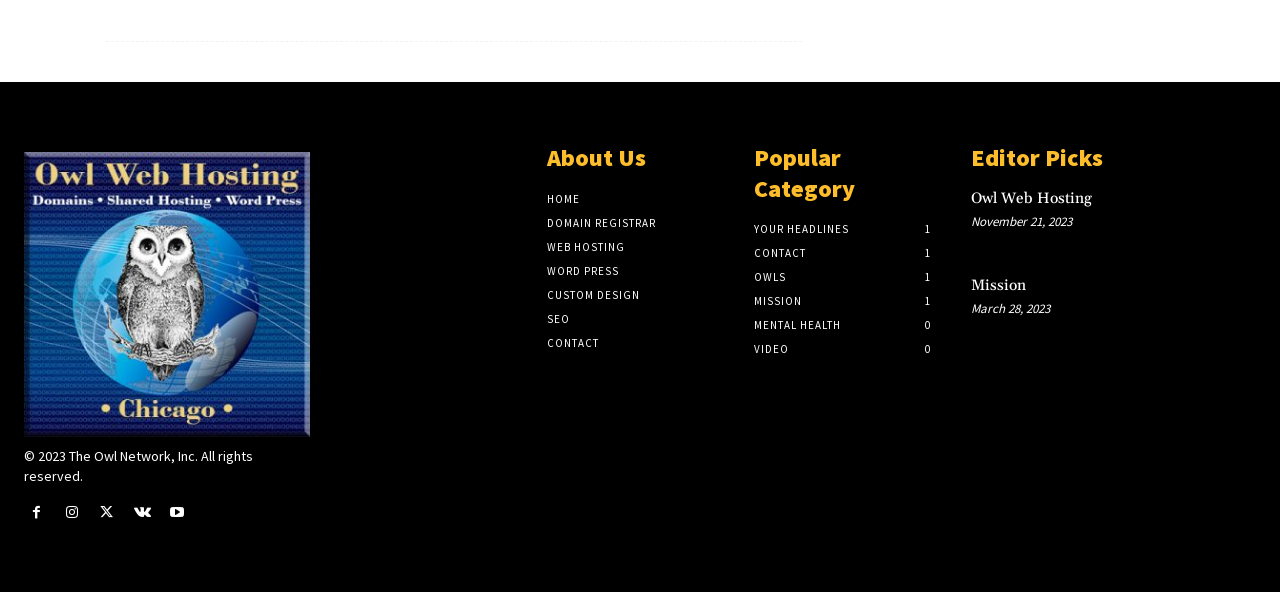Answer succinctly with a single word or phrase:
How many main categories are present in the navigation menu?

7